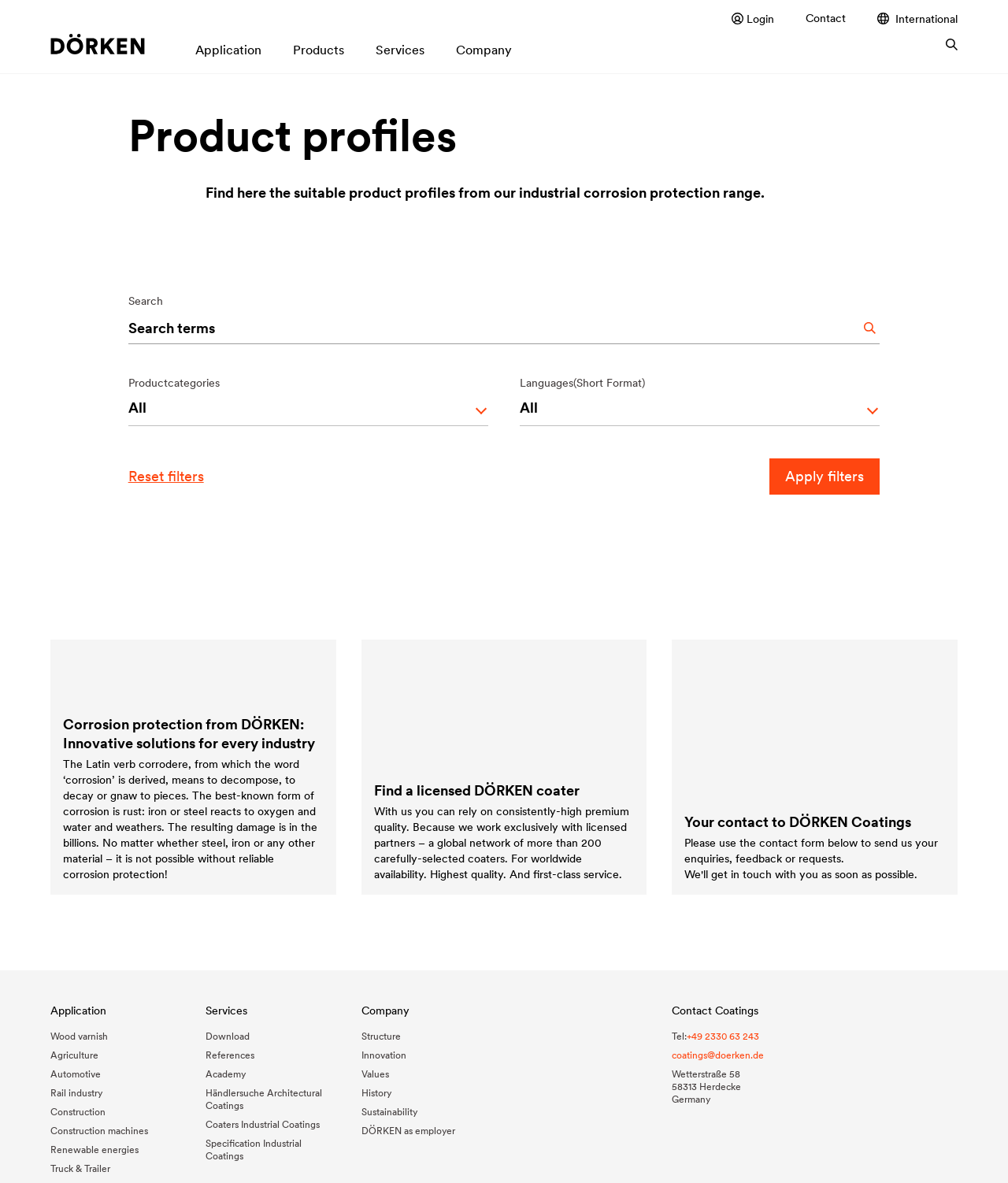Please locate the bounding box coordinates for the element that should be clicked to achieve the following instruction: "Click on the 'CITIES SERVED' link". Ensure the coordinates are given as four float numbers between 0 and 1, i.e., [left, top, right, bottom].

None